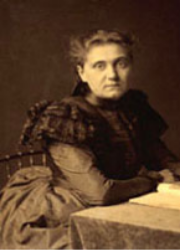Offer a detailed explanation of what is happening in the image.

This image features a portrait of Jane Addams, a prominent social reformer, author, and activist known for her contributions to social justice and her role in founding Hull House in Chicago. She is depicted seated at a table, dressed in a historical outfit, which reflects the fashion of her time. Addams was a pivotal figure in the Progressive Era, advocating for women's suffrage, labor rights, and various social causes. Her efforts earned her significant recognition, including the Nobel Peace Prize in 1931. The image conveys both her strength and determination as a leader in the quest for social reform and community improvement.